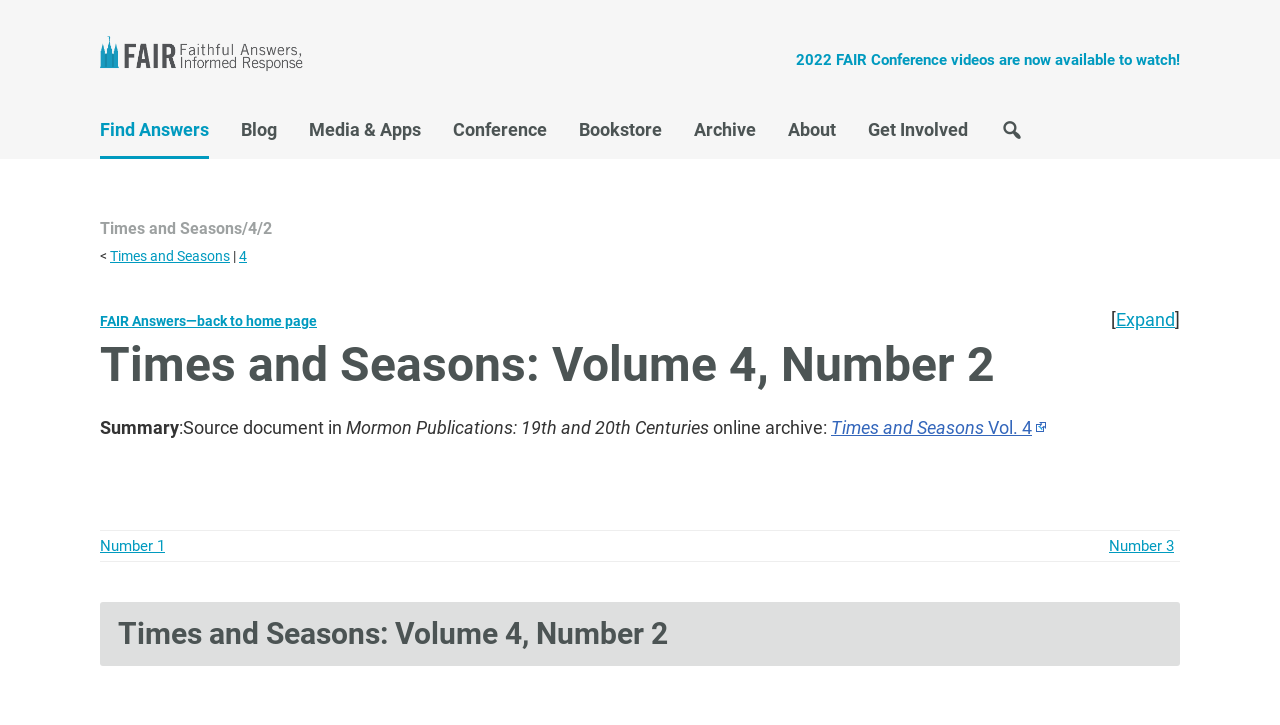Determine the bounding box coordinates of the area to click in order to meet this instruction: "Go to the 'Find Answers' page".

[0.078, 0.154, 0.176, 0.219]